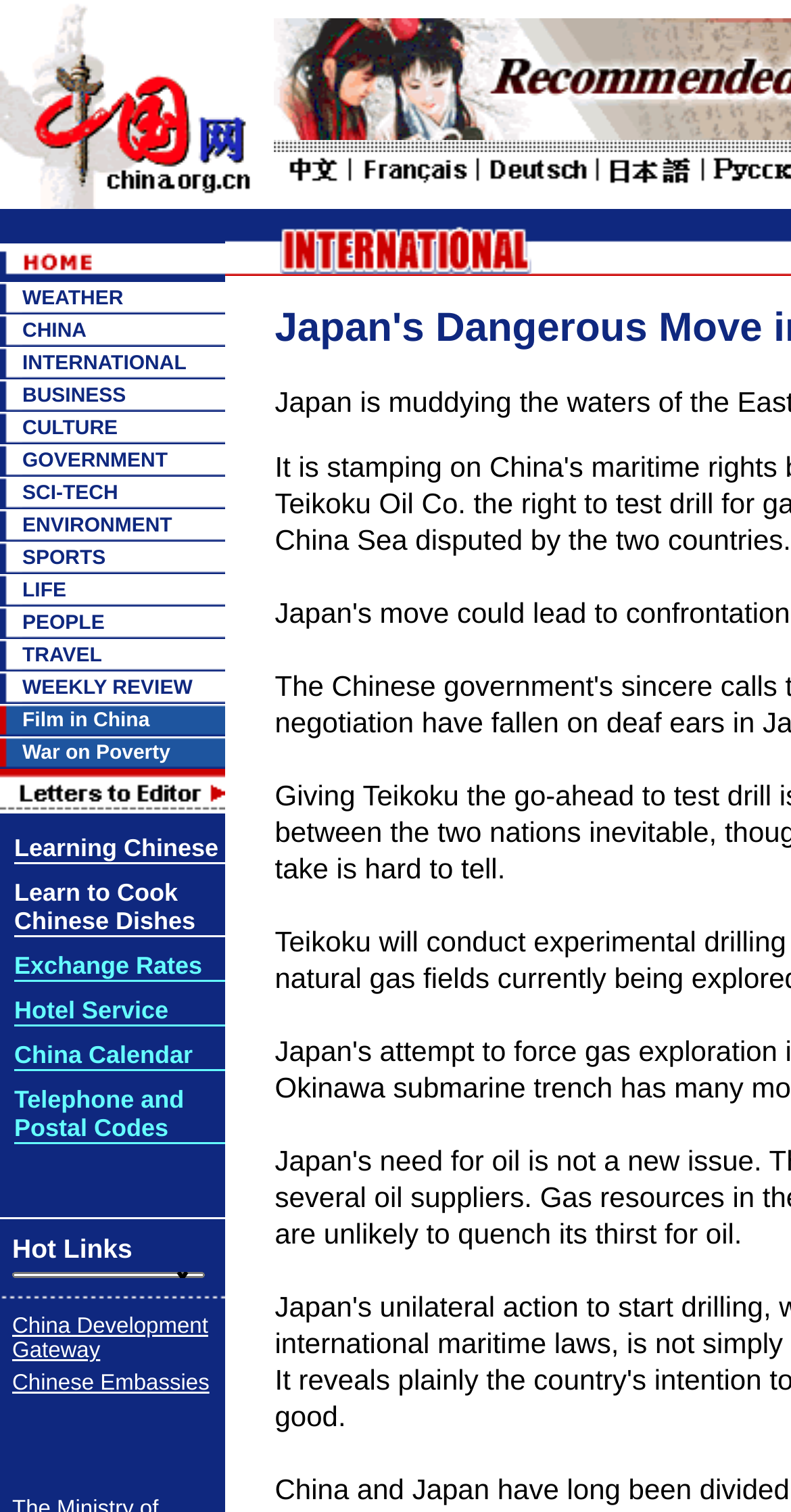Identify the bounding box coordinates of the clickable section necessary to follow the following instruction: "Check the sports news". The coordinates should be presented as four float numbers from 0 to 1, i.e., [left, top, right, bottom].

[0.028, 0.362, 0.134, 0.376]